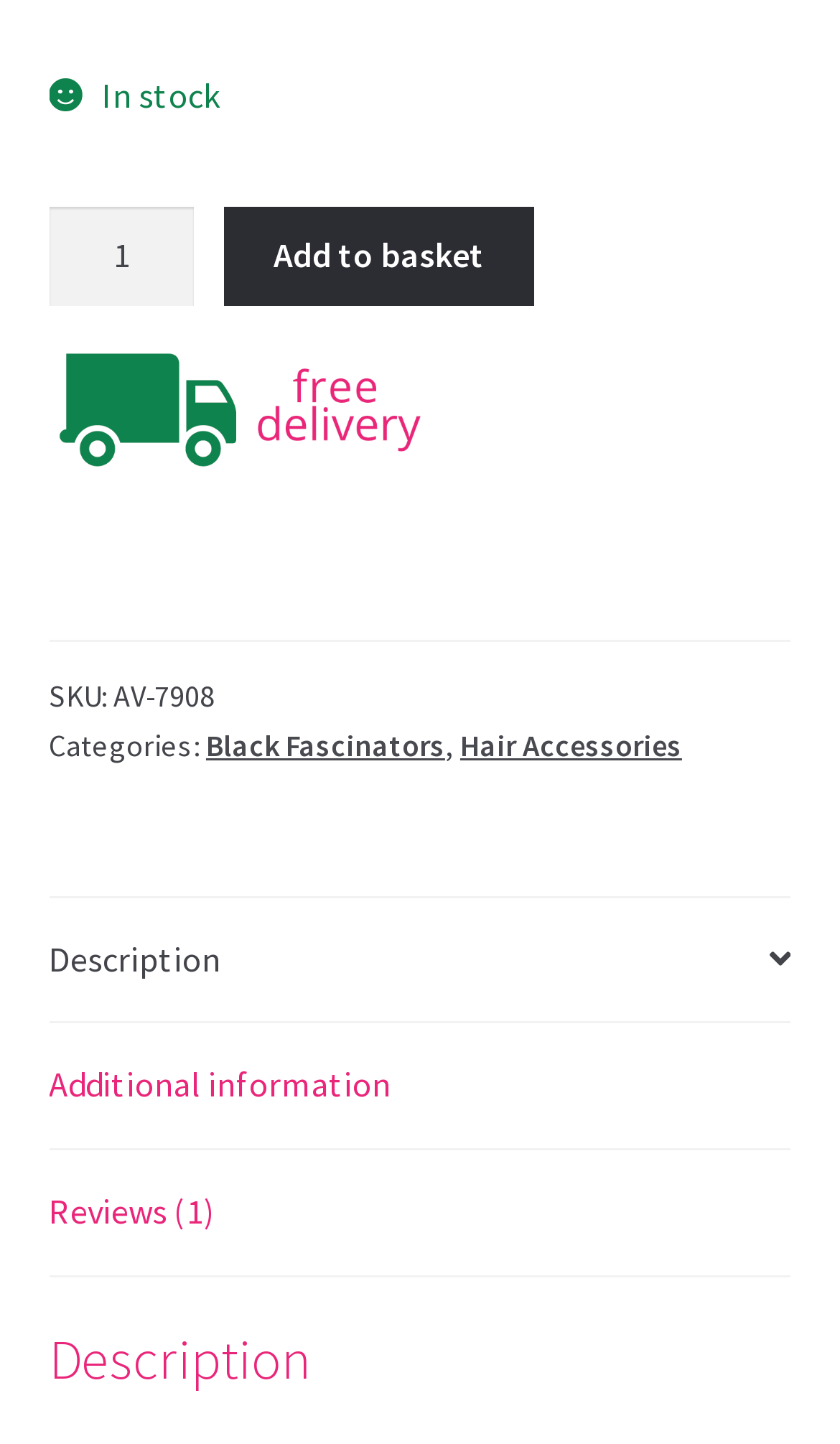Determine the bounding box coordinates of the target area to click to execute the following instruction: "Select product quantity."

[0.058, 0.144, 0.232, 0.212]